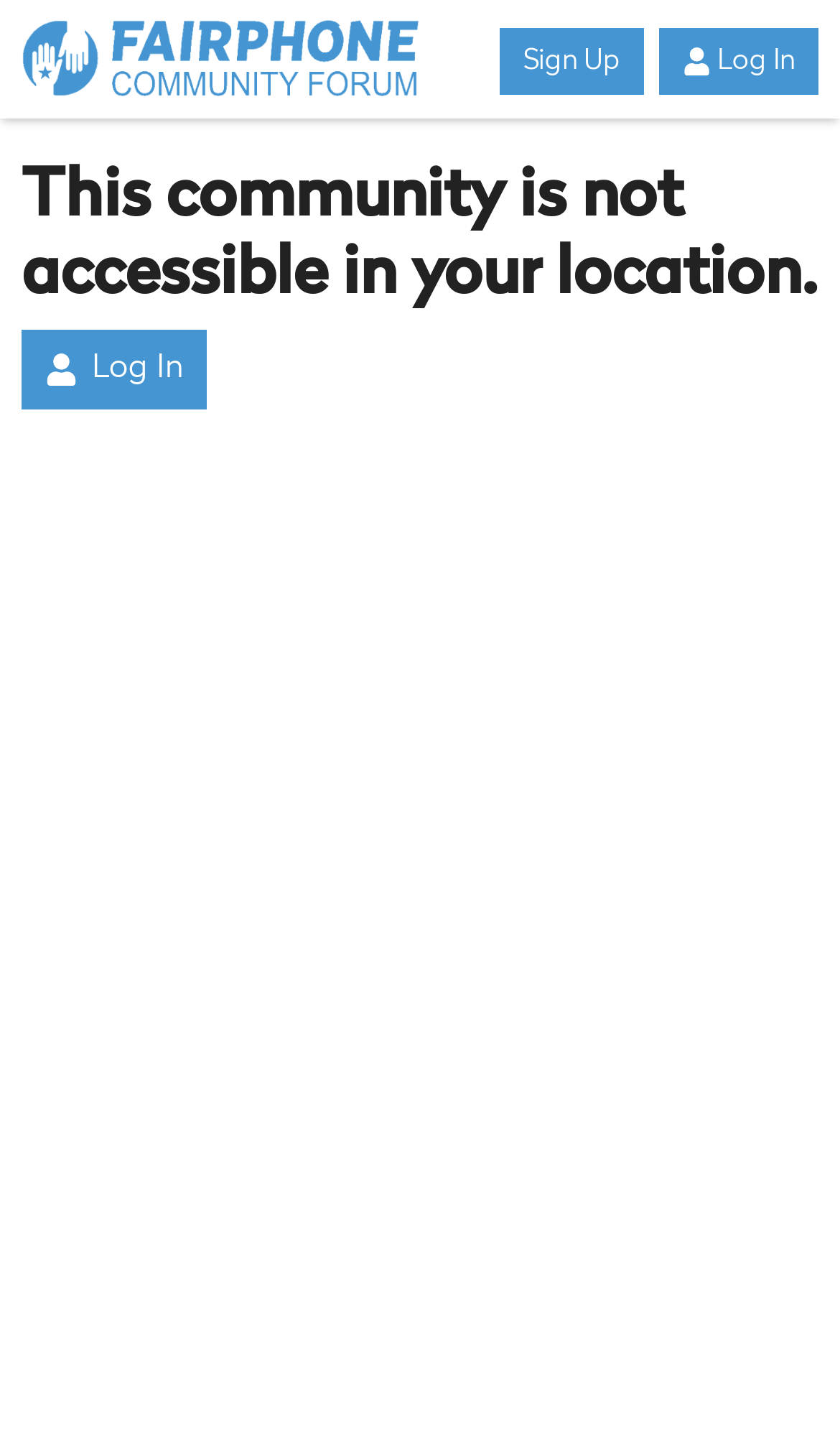Based on the image, please respond to the question with as much detail as possible:
Where is the Log In link located?

I checked the bounding box coordinates of the 'Log In' link and found that it is located at [0.784, 0.02, 0.974, 0.067], which indicates that it is positioned at the top right of the page.